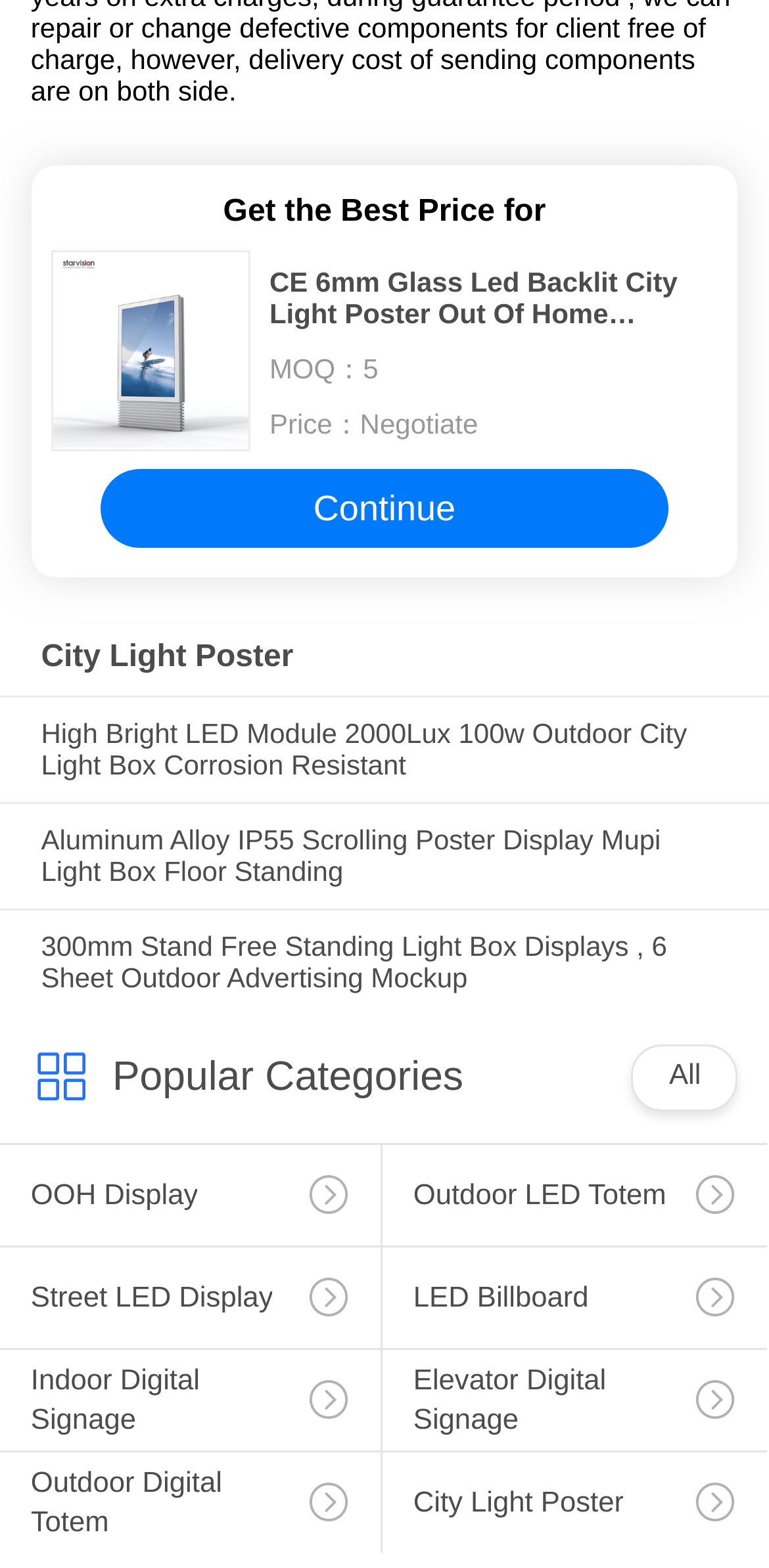Provide a brief response to the question below using one word or phrase:
What is the function of the 'Continue' button?

To proceed further